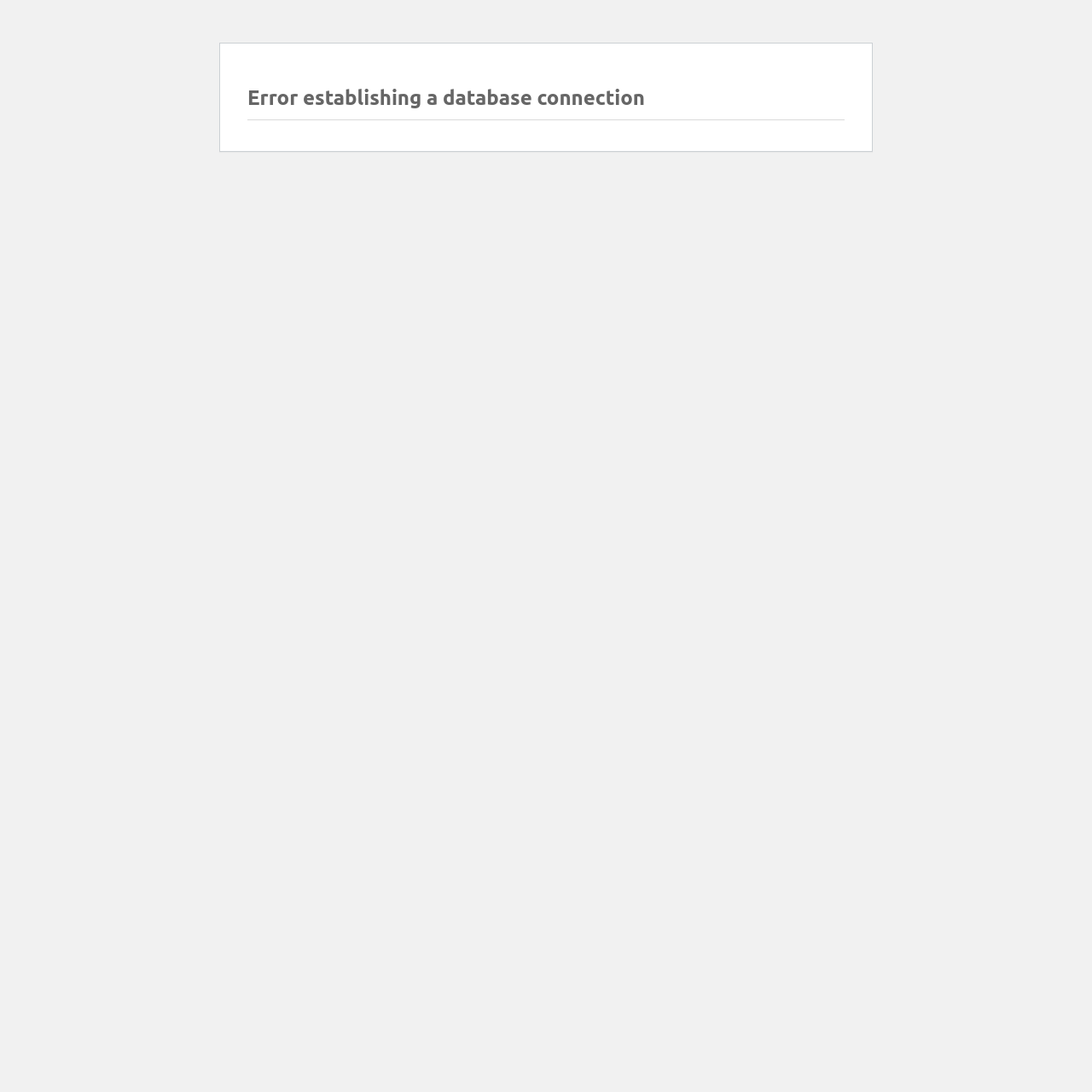Can you determine the main header of this webpage?

Error establishing a database connection